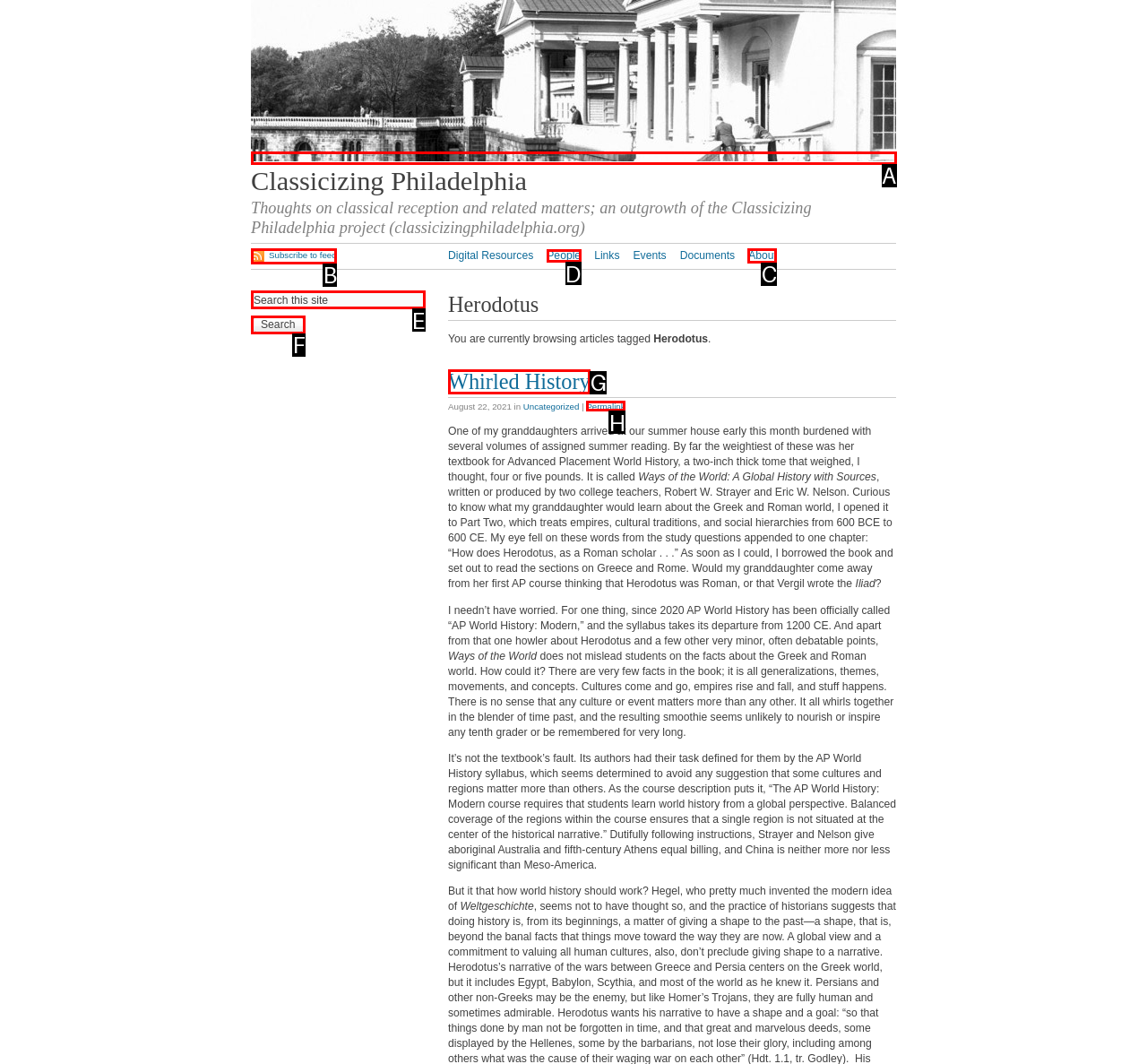Determine which option you need to click to execute the following task: Click the 'About' link. Provide your answer as a single letter.

C